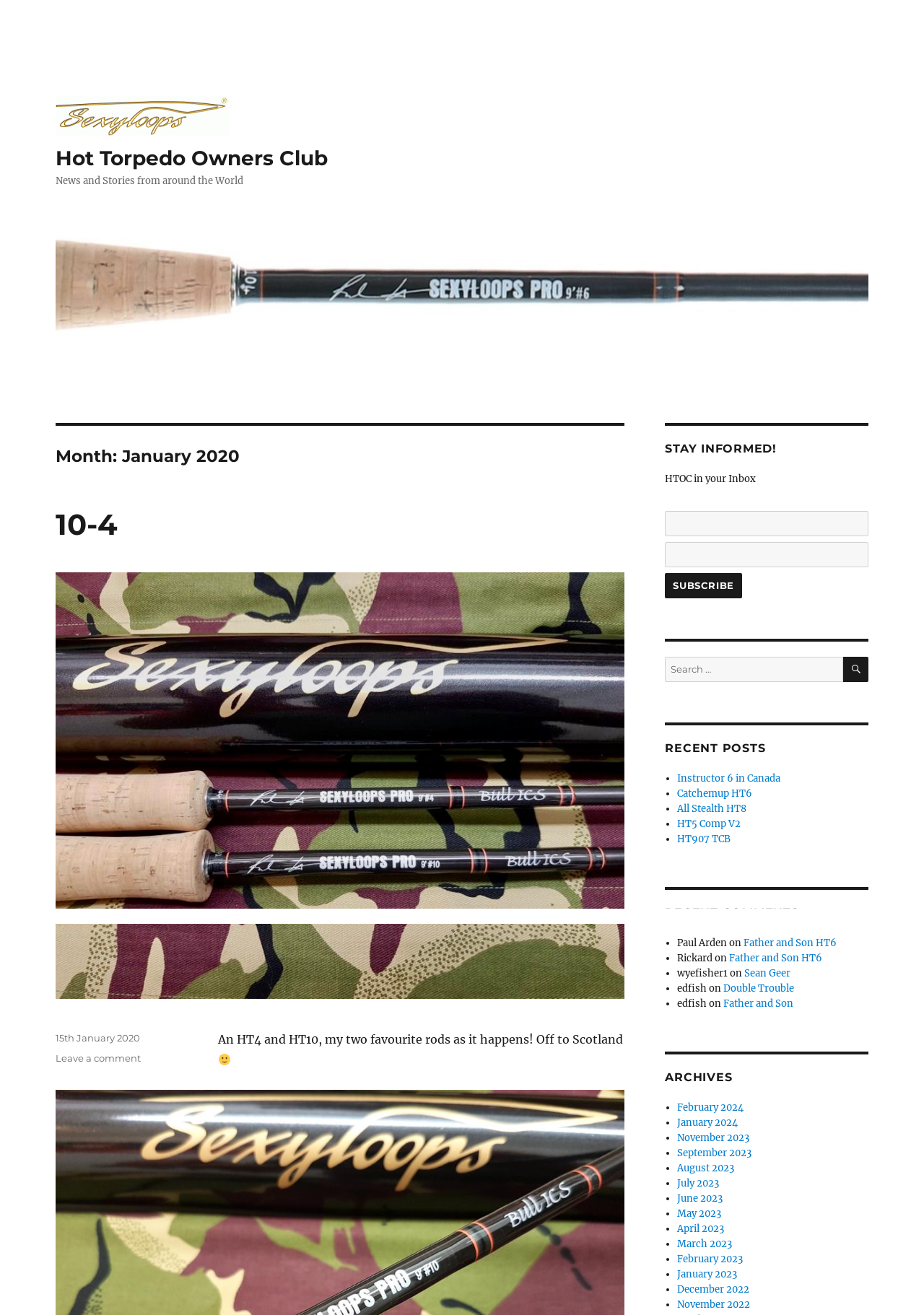Locate the UI element that matches the description name="esfpx_name" in the webpage screenshot. Return the bounding box coordinates in the format (top-left x, top-left y, bottom-right x, bottom-right y), with values ranging from 0 to 1.

[0.72, 0.389, 0.94, 0.408]